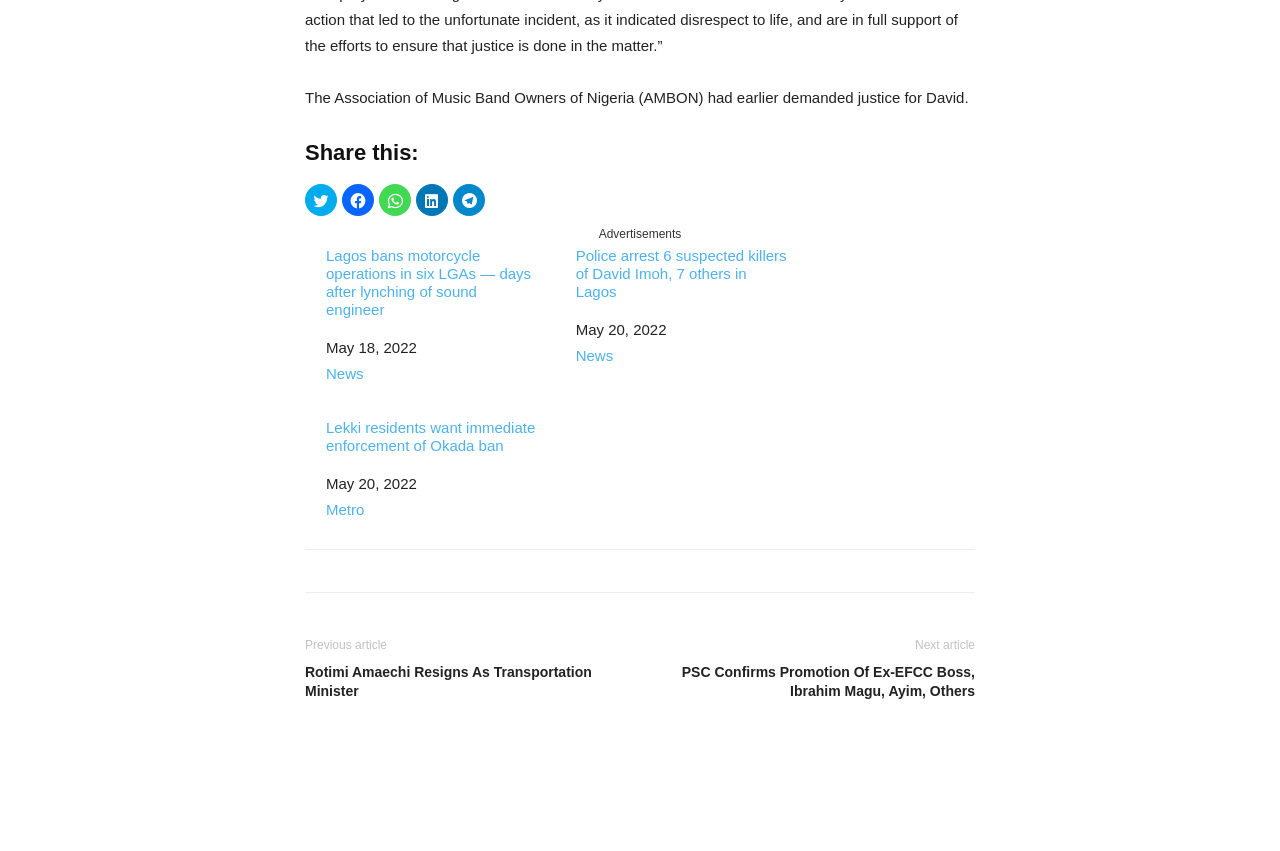Examine the image carefully and respond to the question with a detailed answer: 
How many social media platforms can the article be shared on?

The article can be shared on 5 social media platforms, namely Twitter, Facebook, WhatsApp, LinkedIn, and Telegram, as indicated by the 5 button elements with the text 'Click to share on [platform name]'.